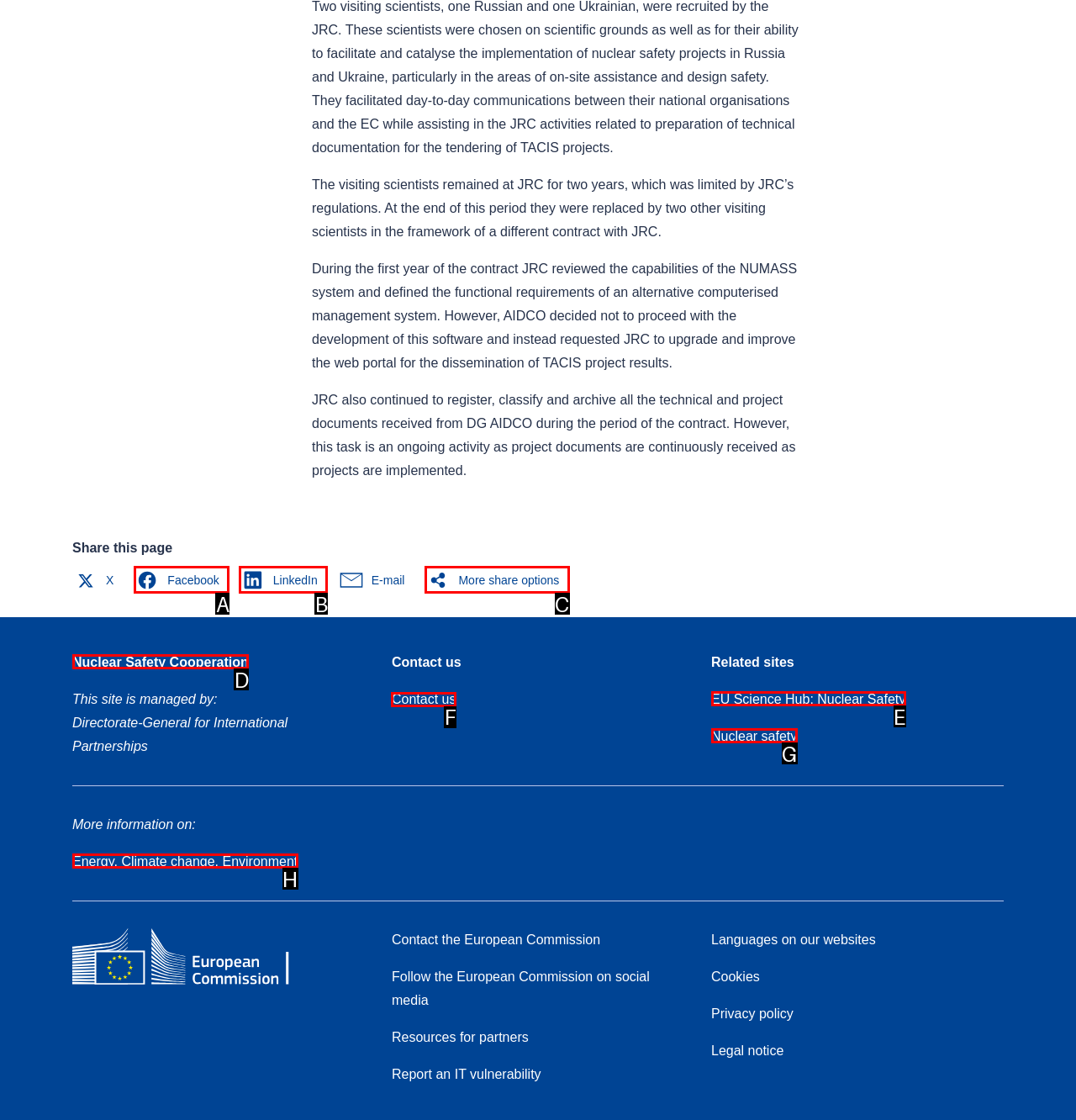From the given options, indicate the letter that corresponds to the action needed to complete this task: Contact us. Respond with only the letter.

F